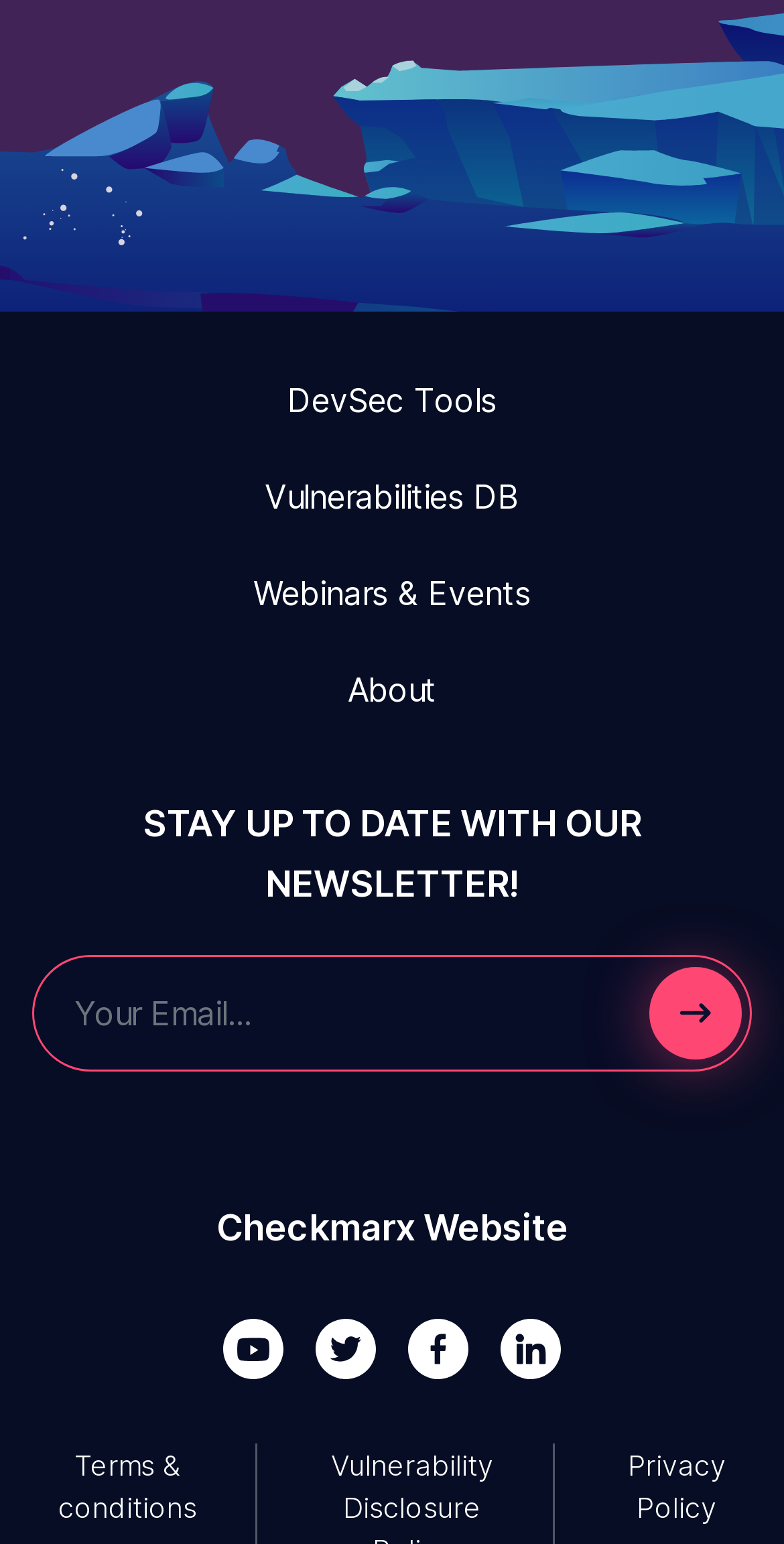Specify the bounding box coordinates of the area that needs to be clicked to achieve the following instruction: "Explore DevSec Tools".

[0.323, 0.243, 0.677, 0.274]